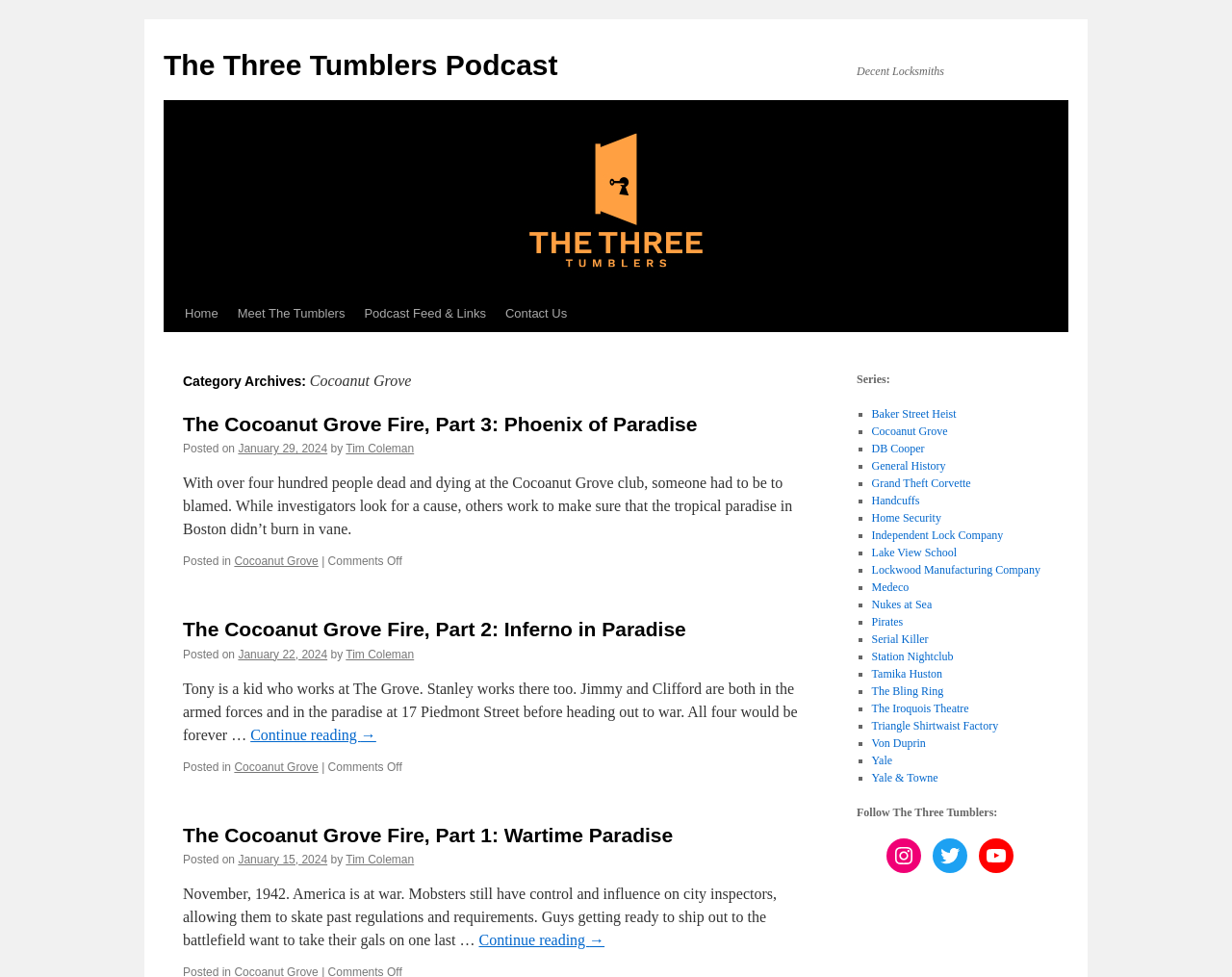Please determine the bounding box coordinates of the element's region to click for the following instruction: "Click on the 'Continue reading →' link".

[0.203, 0.743, 0.305, 0.76]